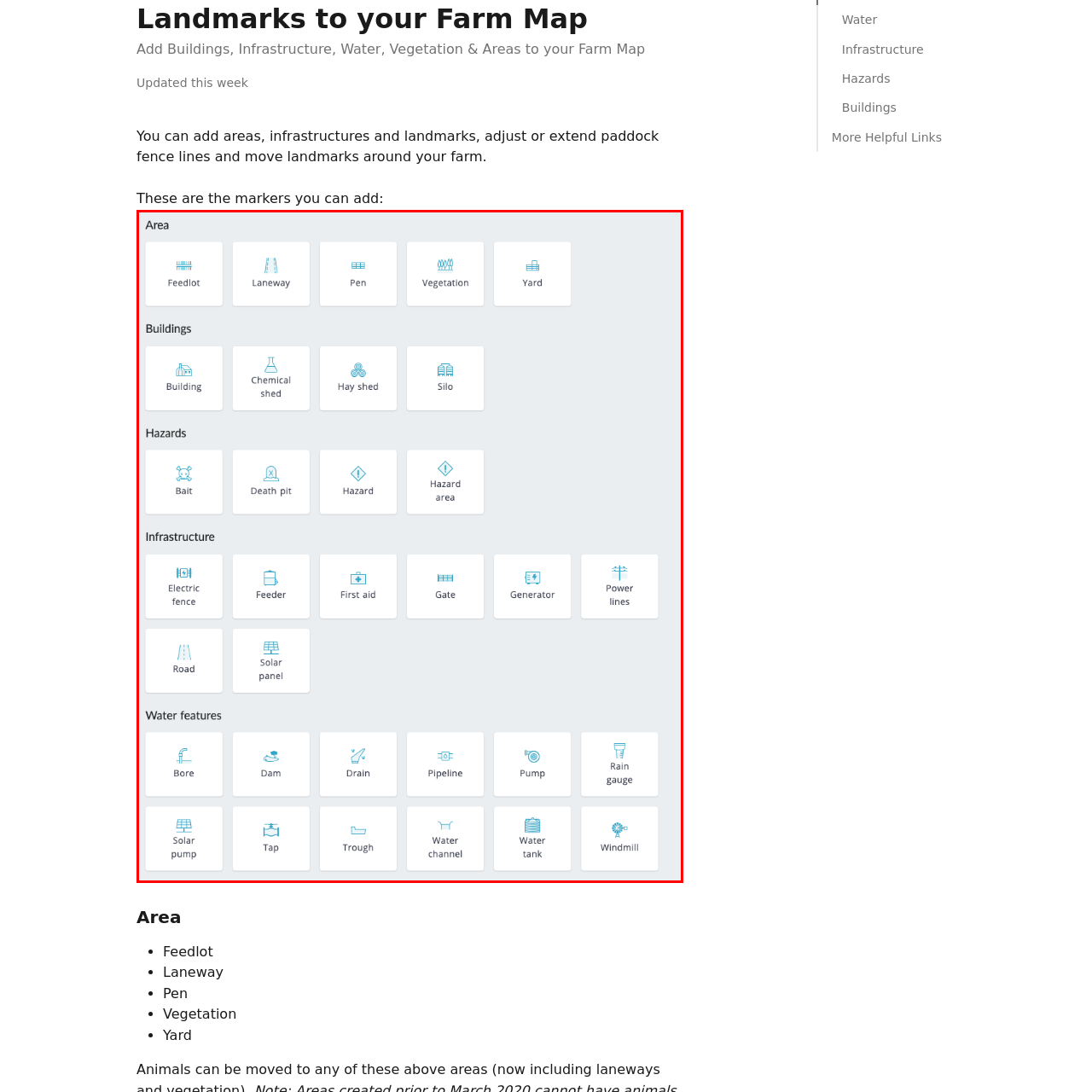Provide a thorough caption for the image that is surrounded by the red boundary.

The image displays a collection of icons representing various attributes that can be added to a farm map. These icons include options for different areas such as feedlots, laneways, pens, vegetation, and yards. Additionally, other categories likely represented in the visual include buildings, hazards, infrastructure, and water features. This visual serves as a guide for users looking to enhance their farm mapping experience by clearly outlining the types of elements that can be incorporated into their spatial planning. The layout is designed for ease of use, allowing users to quickly identify and select the attributes they wish to integrate into their farm management designs.